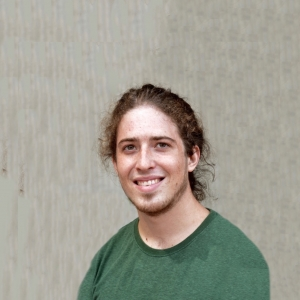Offer a detailed explanation of the image and its components.

The image features Jeremy M. Trott, PhD, a lecturer currently affiliated with UCLA. He has a warm smile and is portrayed wearing a green shirt, standing against a neutral background that subtly fades into a textured design. His curly hair frames his face, enhancing his approachable demeanor. Dr. Trott is recognized for his academic contributions as a former graduate student in the Fanselow lab, where he focused on nuanced research in contextual fear learning and the interplay between substance use disorders and anxiety disorders like PTSD. The image captures his enthusiasm for academia and research, inviting viewers to learn more about his work and interests.